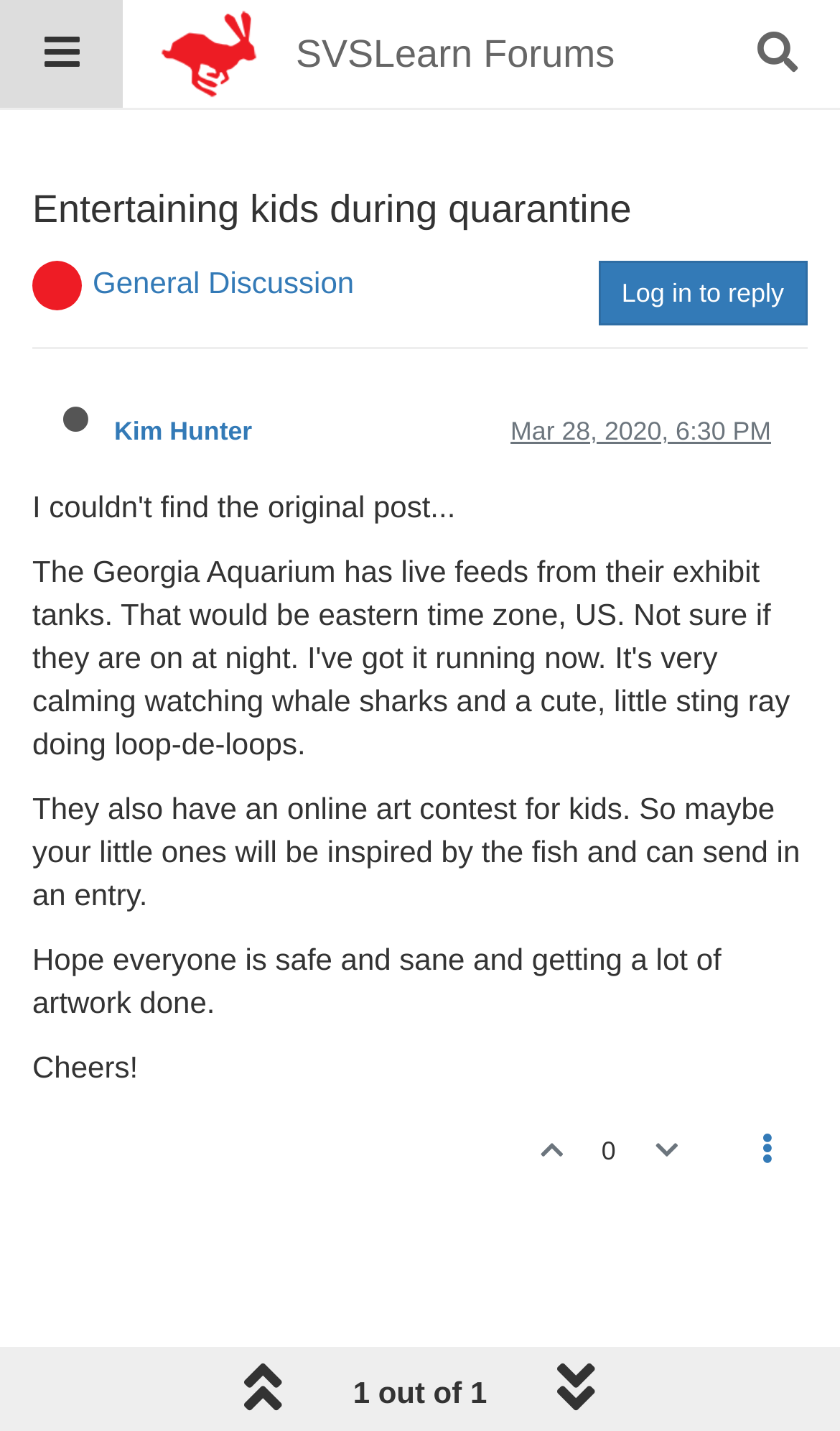Kindly respond to the following question with a single word or a brief phrase: 
What is the topic of the post?

Entertaining kids during quarantine